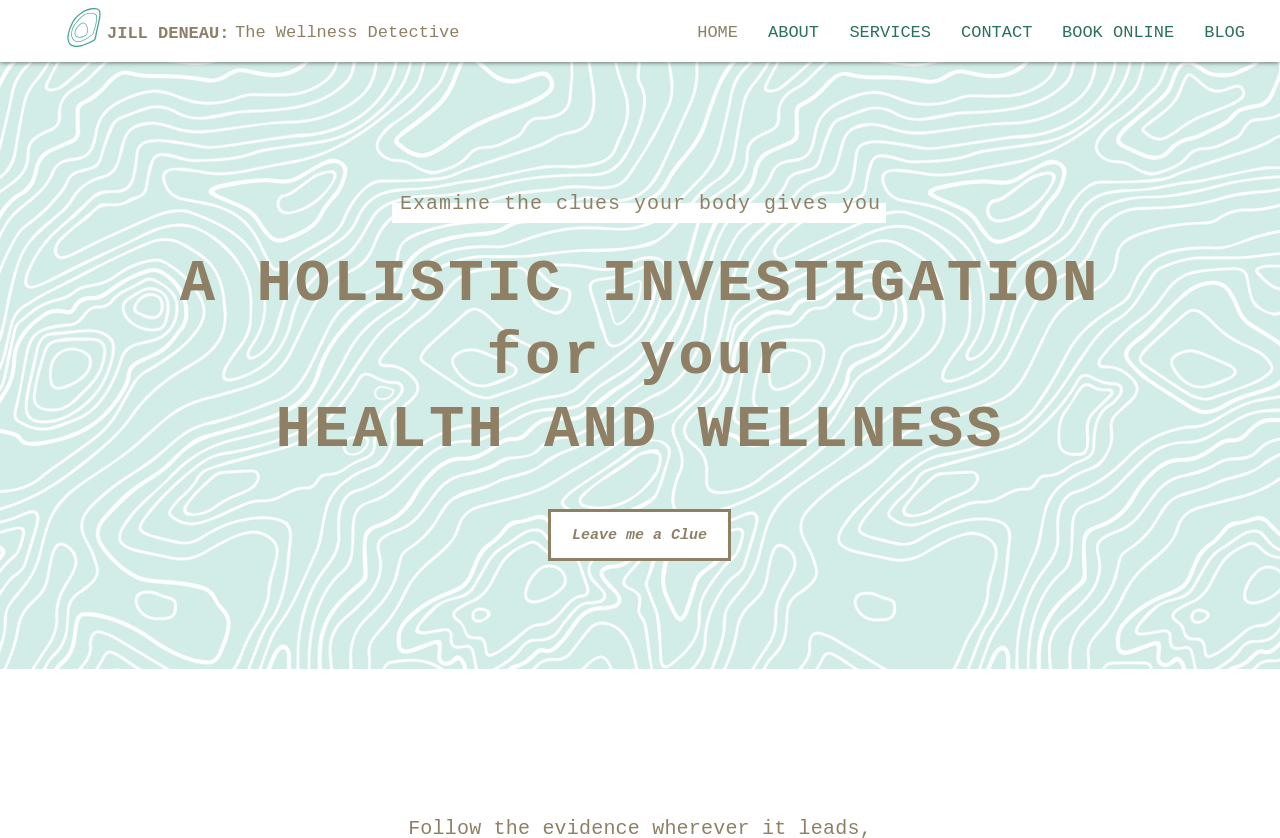Find the bounding box coordinates of the clickable region needed to perform the following instruction: "Explore the 'SERVICES' option". The coordinates should be provided as four float numbers between 0 and 1, i.e., [left, top, right, bottom].

[0.652, 0.024, 0.739, 0.054]